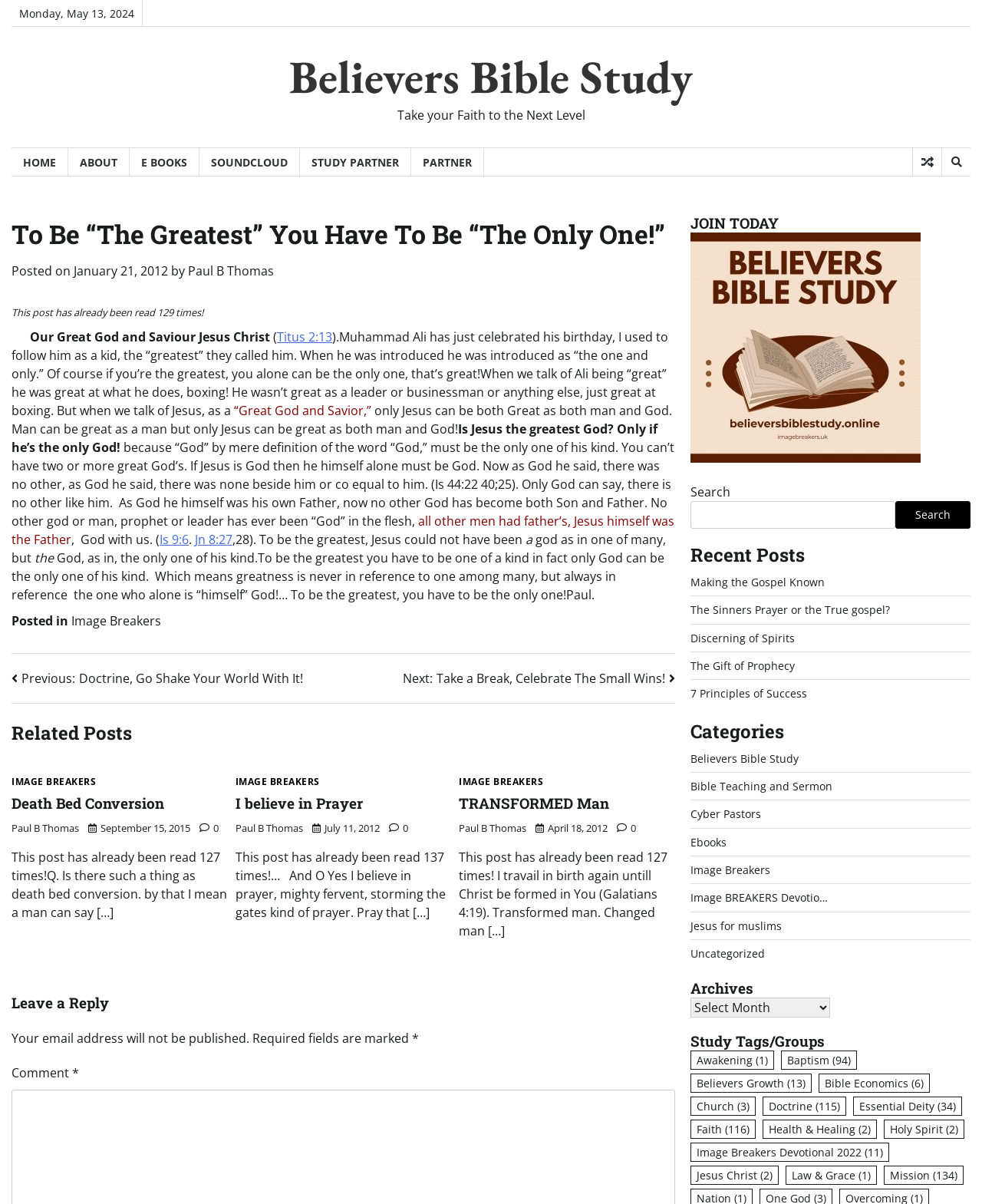Find the bounding box coordinates for the HTML element described in this sentence: "Image Breakers Devotional 2022 (11)". Provide the coordinates as four float numbers between 0 and 1, in the format [left, top, right, bottom].

[0.703, 0.949, 0.905, 0.965]